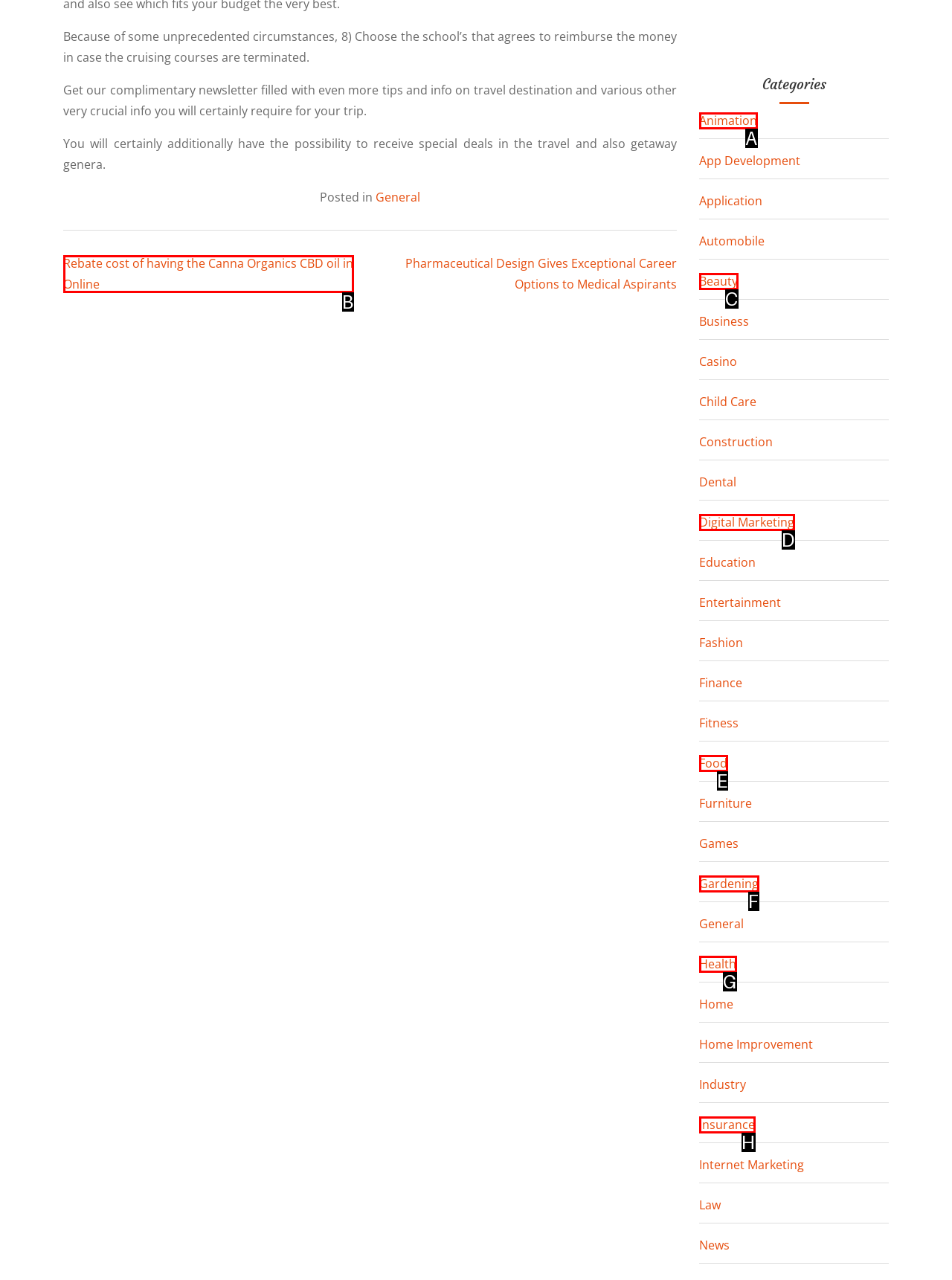Match the description to the correct option: Beauty
Provide the letter of the matching option directly.

C